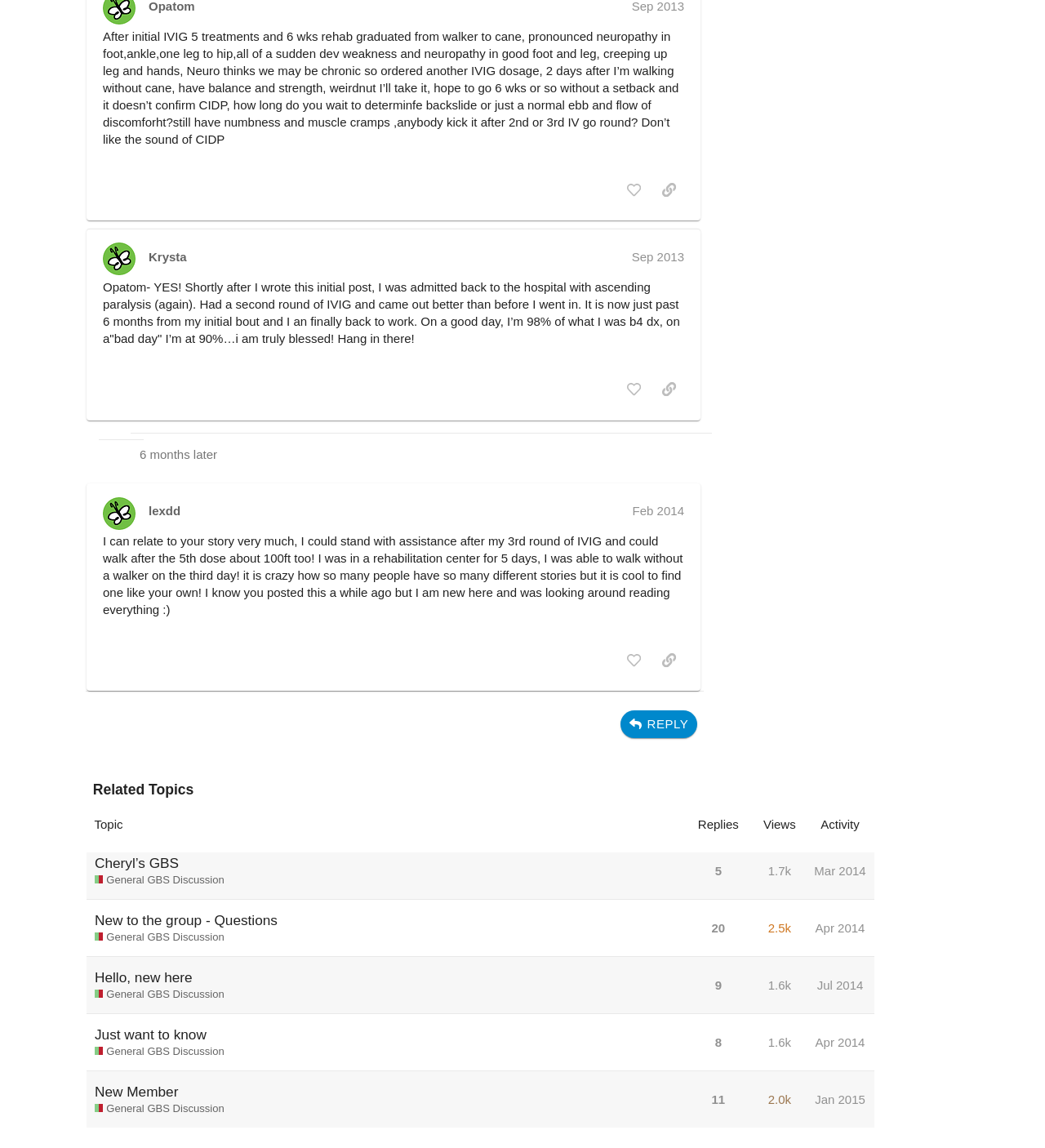Please determine the bounding box coordinates of the element's region to click for the following instruction: "copy a link to this post to clipboard".

[0.626, 0.154, 0.655, 0.178]